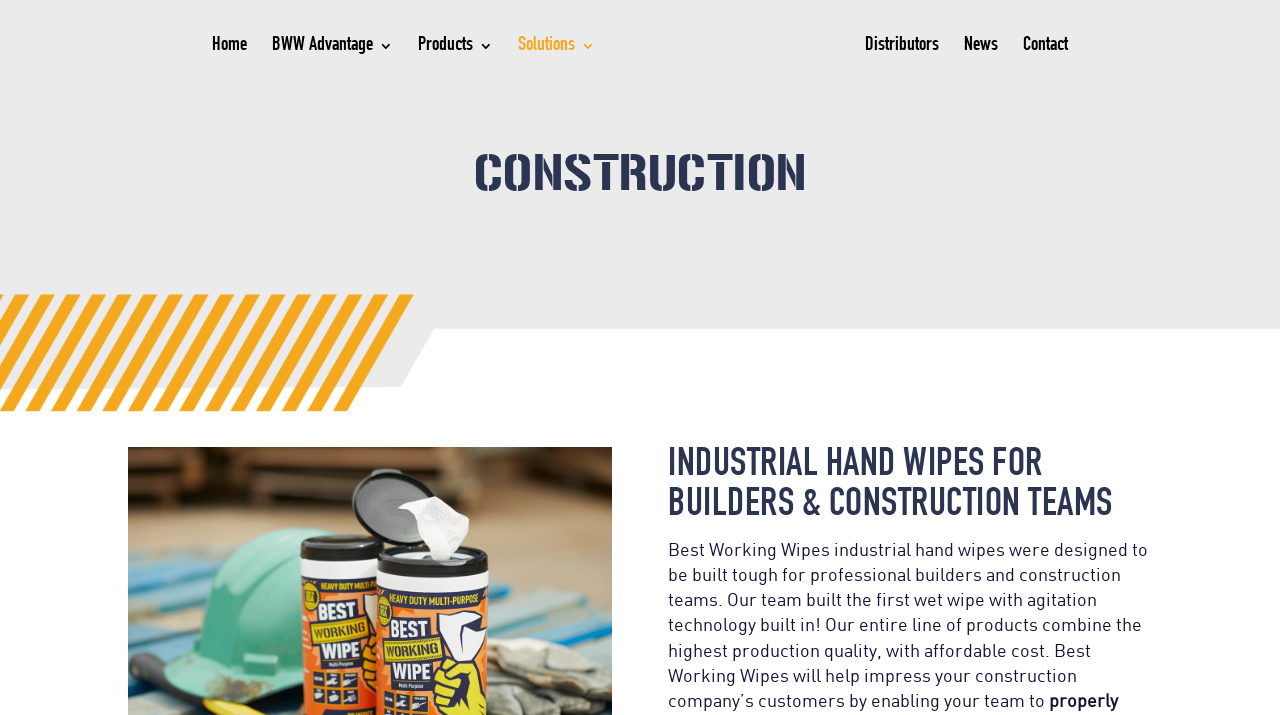Identify the bounding box coordinates for the element you need to click to achieve the following task: "view products". The coordinates must be four float values ranging from 0 to 1, formatted as [left, top, right, bottom].

[0.327, 0.055, 0.385, 0.127]